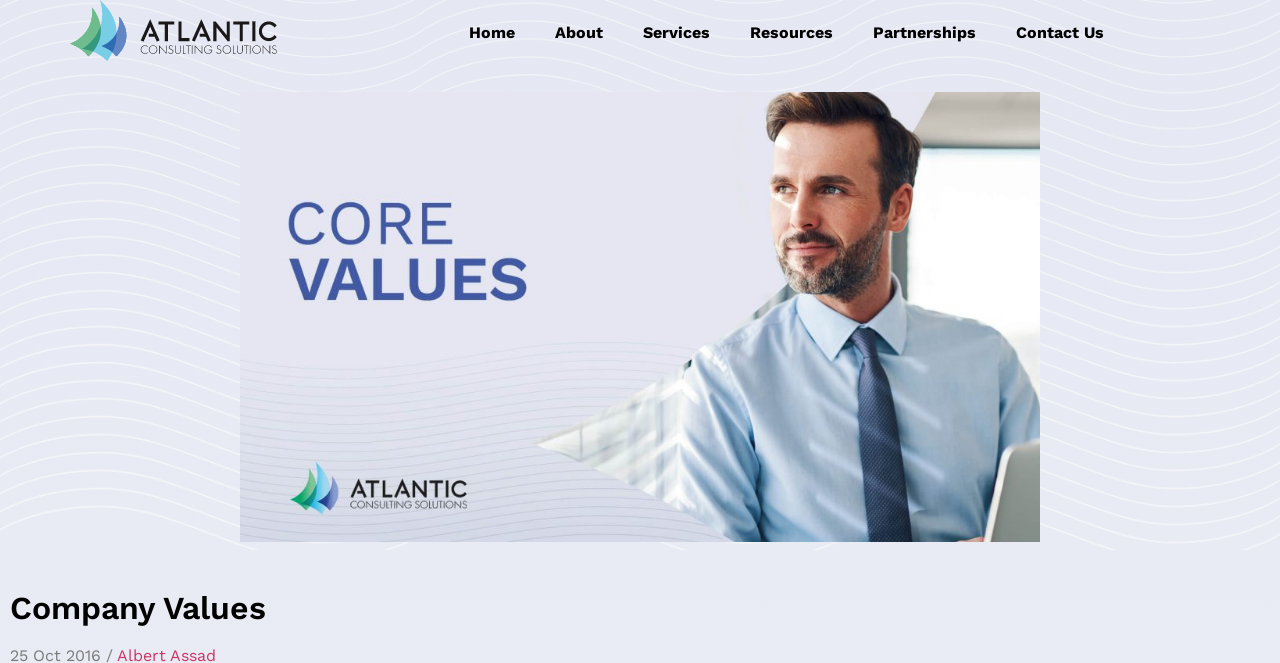What is the first menu item?
Answer briefly with a single word or phrase based on the image.

Home